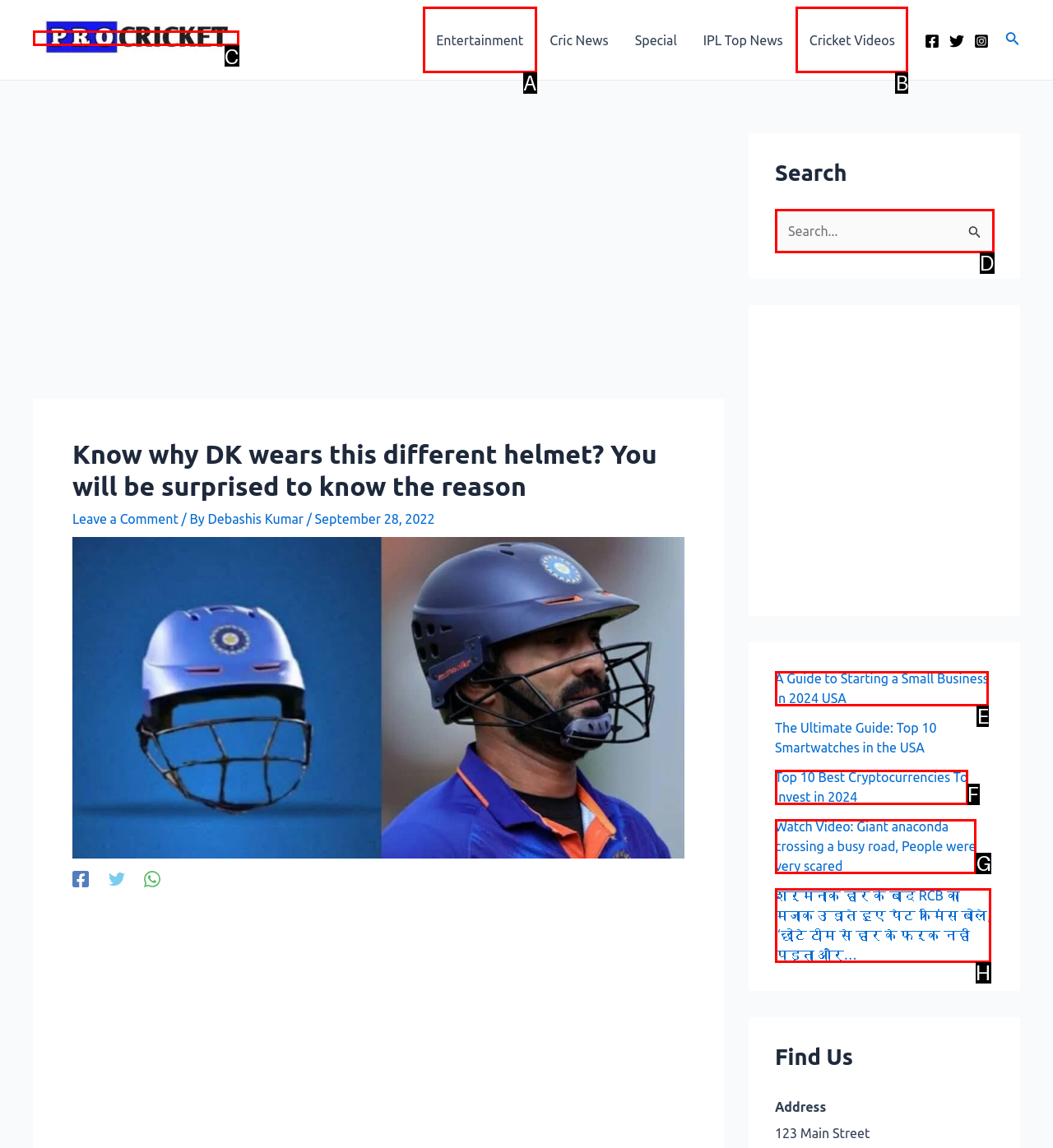Point out the option that needs to be clicked to fulfill the following instruction: Search for something
Answer with the letter of the appropriate choice from the listed options.

D